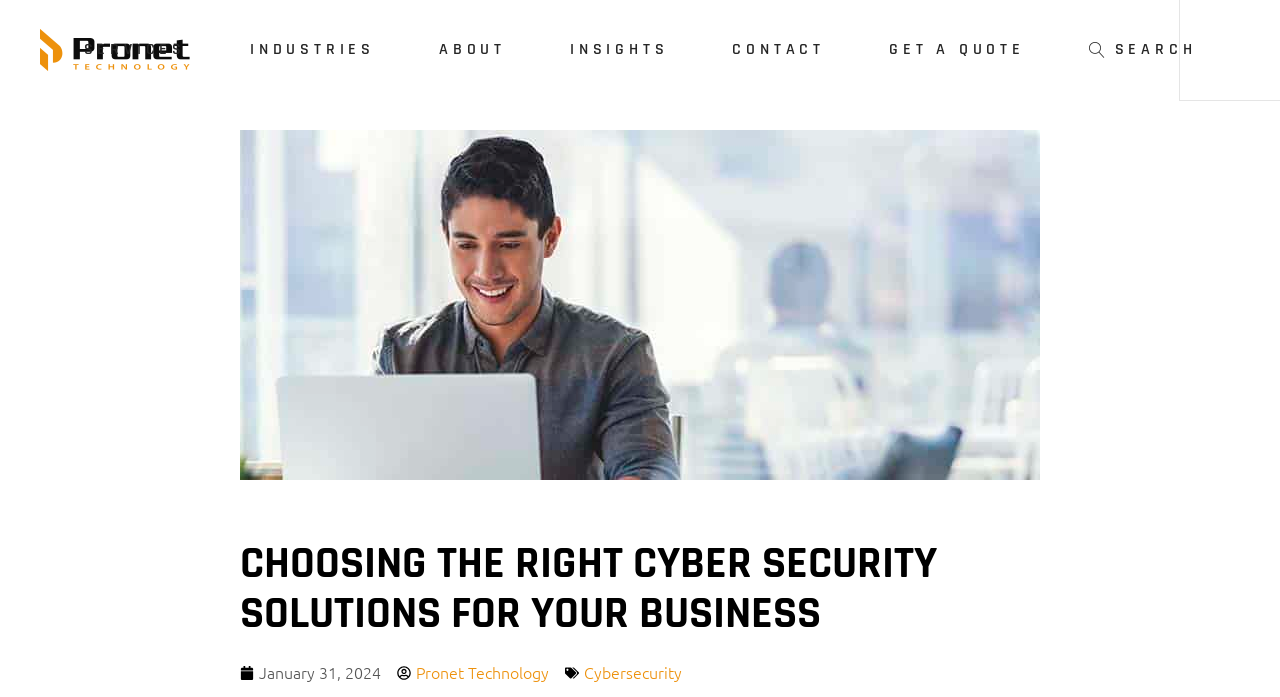Based on the image, give a detailed response to the question: How many images are there in the logo section?

I looked at the logo section of the webpage and found three images: 'logo main', 'logo dark', and 'logo light'.